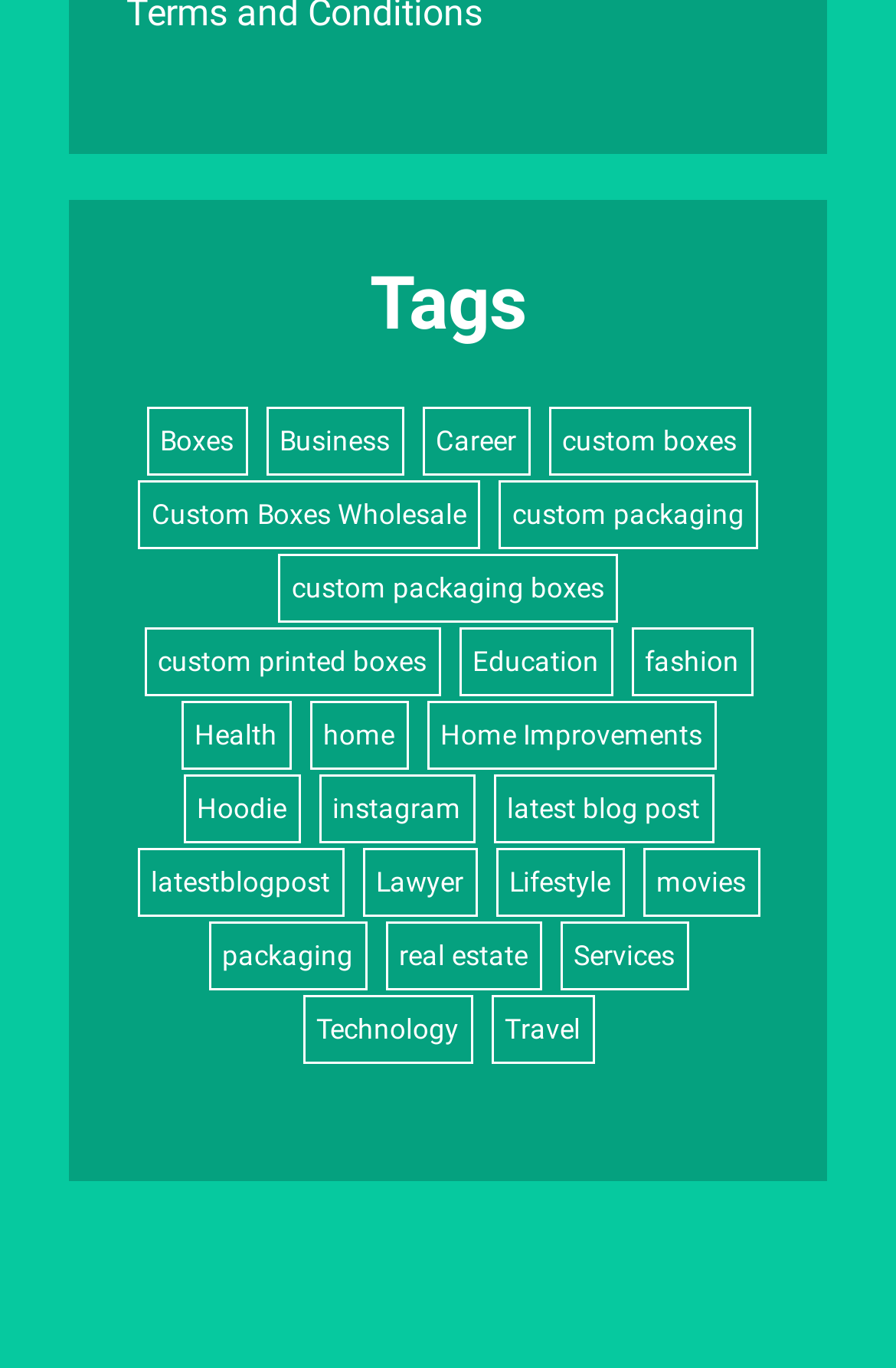Identify the bounding box coordinates of the section to be clicked to complete the task described by the following instruction: "Open the 'Instagram' social media page". The coordinates should be four float numbers between 0 and 1, formatted as [left, top, right, bottom].

None